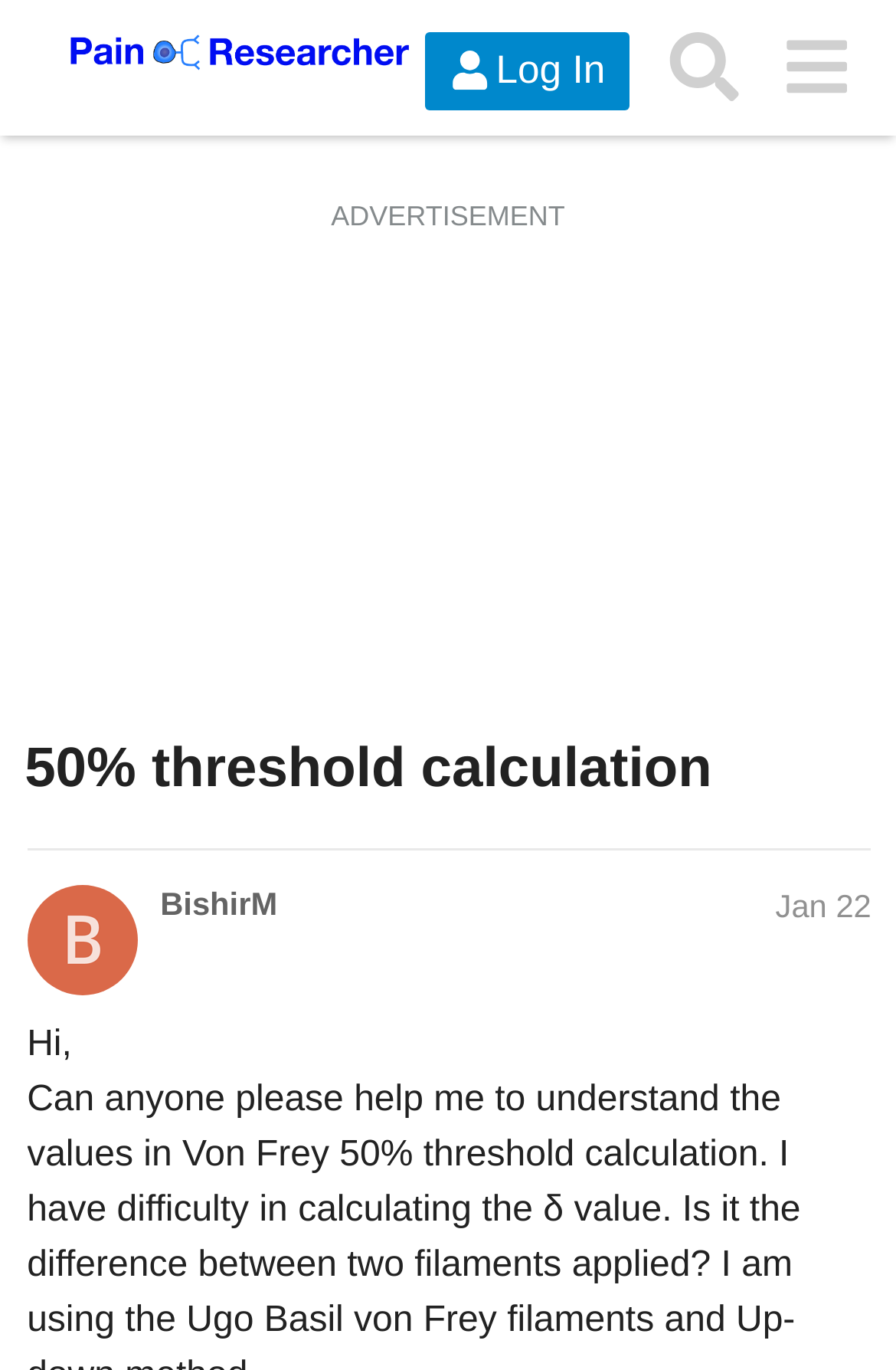What is the name of the researcher?
Based on the image, answer the question in a detailed manner.

The name of the researcher can be found in the top-left corner of the webpage, where it says 'Pain Researcher' next to an image.